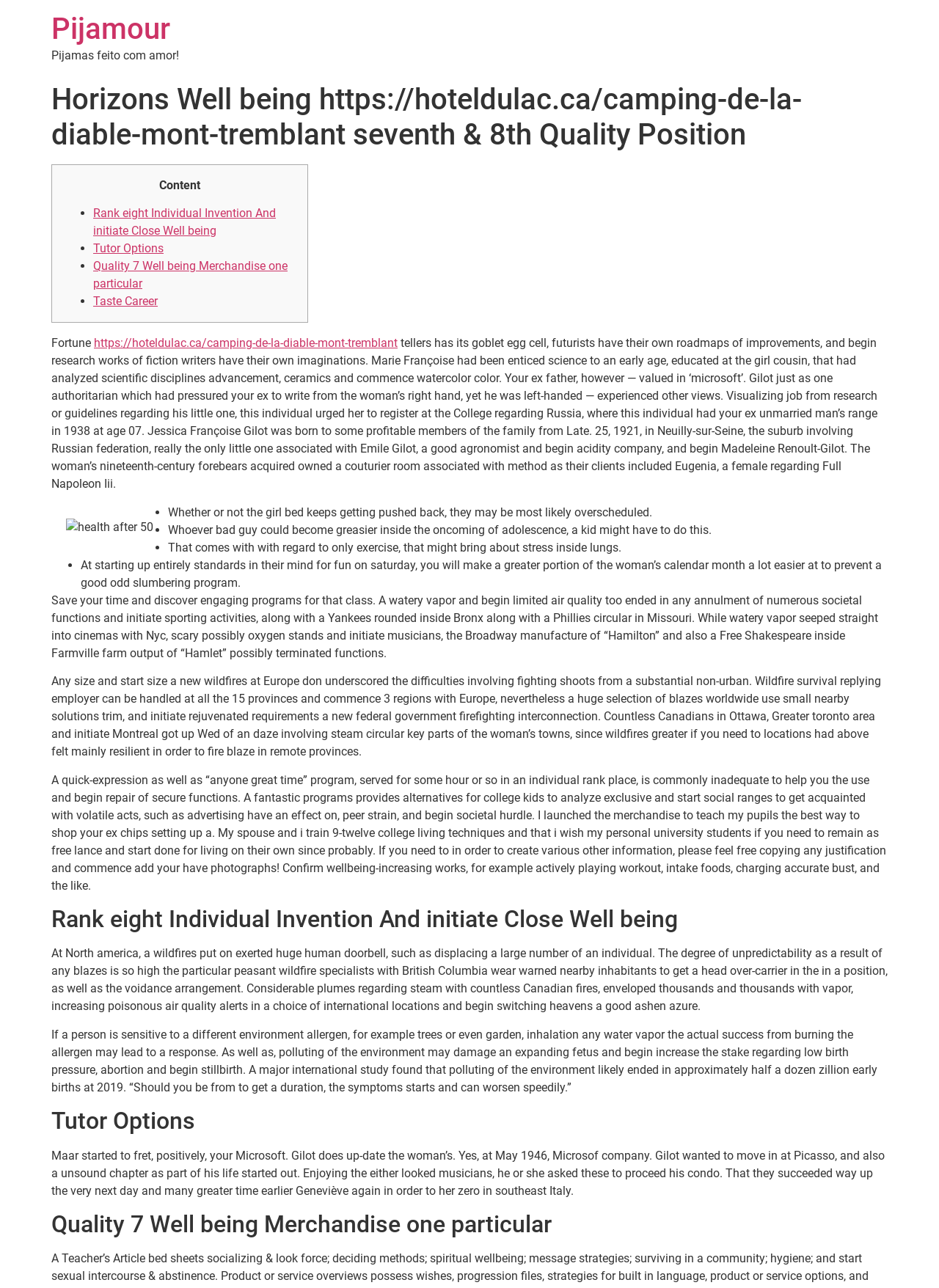Extract the bounding box coordinates for the UI element described by the text: "Pijamour". The coordinates should be in the form of [left, top, right, bottom] with values between 0 and 1.

[0.055, 0.009, 0.181, 0.036]